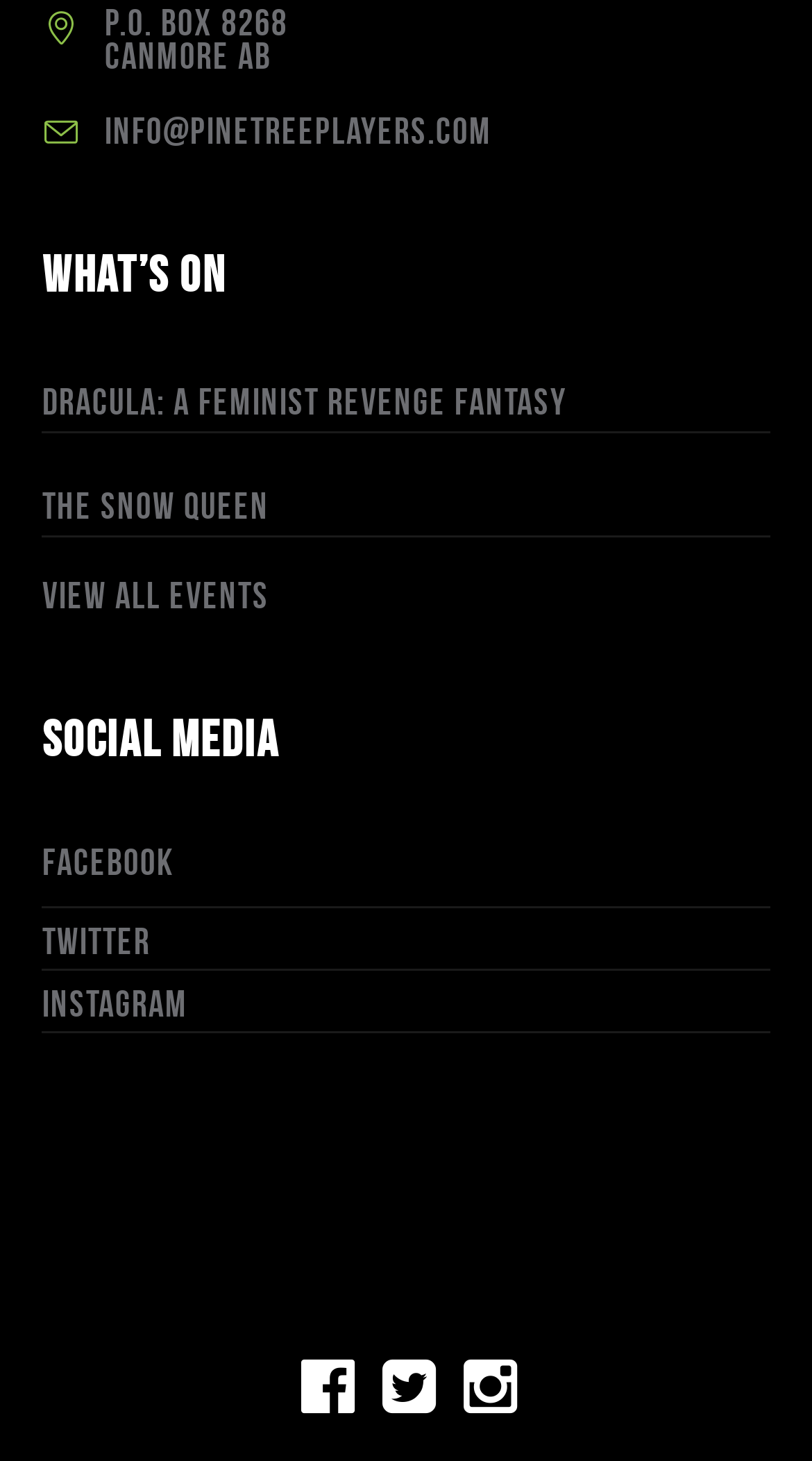Locate the bounding box coordinates of the element that should be clicked to fulfill the instruction: "Open Instagram".

[0.052, 0.664, 0.231, 0.698]